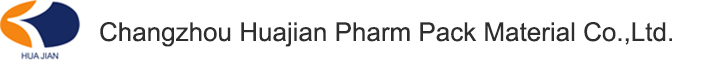Answer the question below in one word or phrase:
What type of font is used in the text?

Modern, clean font